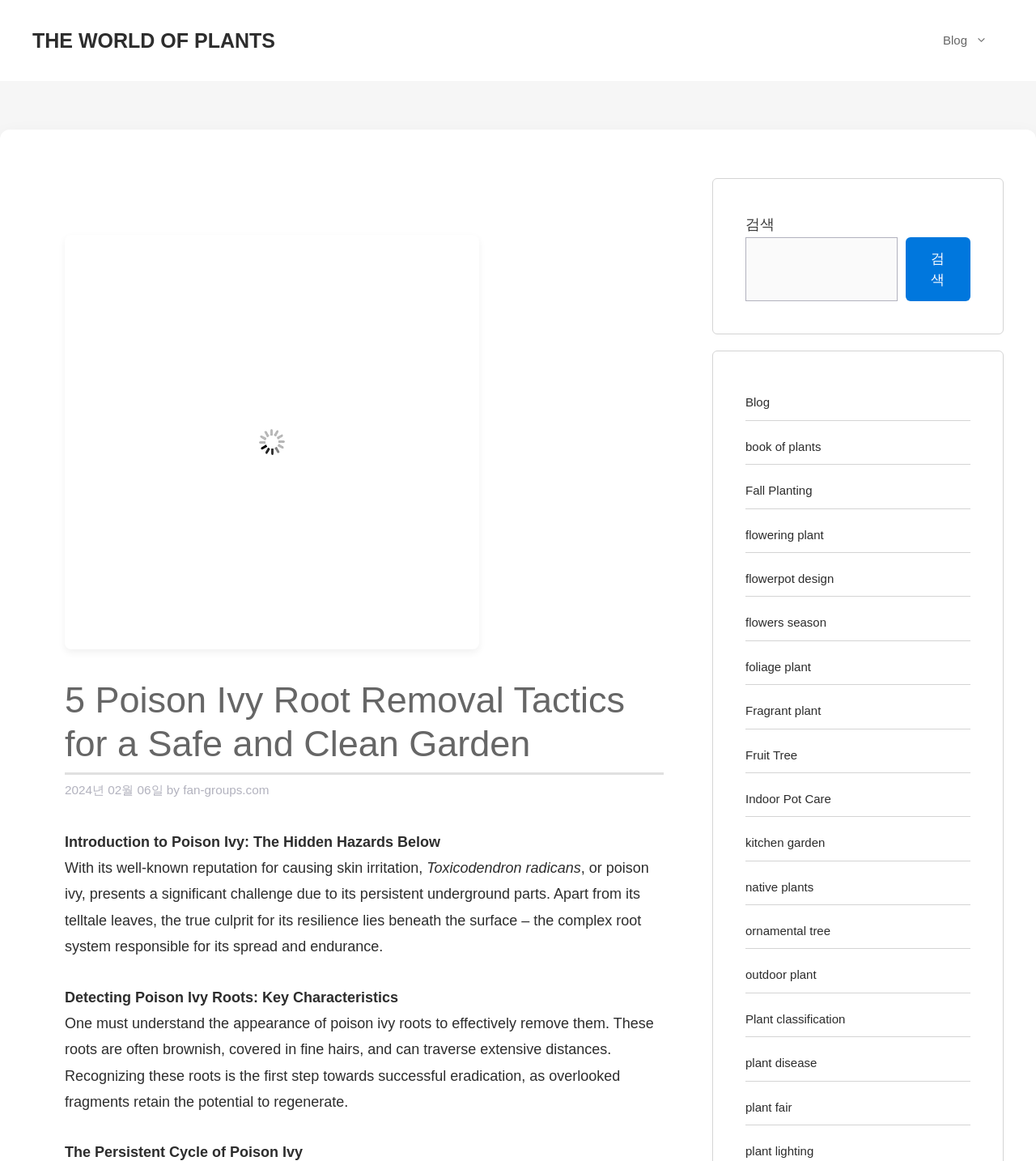Find the bounding box coordinates of the clickable region needed to perform the following instruction: "Read the article about 'Fall Planting'". The coordinates should be provided as four float numbers between 0 and 1, i.e., [left, top, right, bottom].

[0.72, 0.416, 0.784, 0.428]